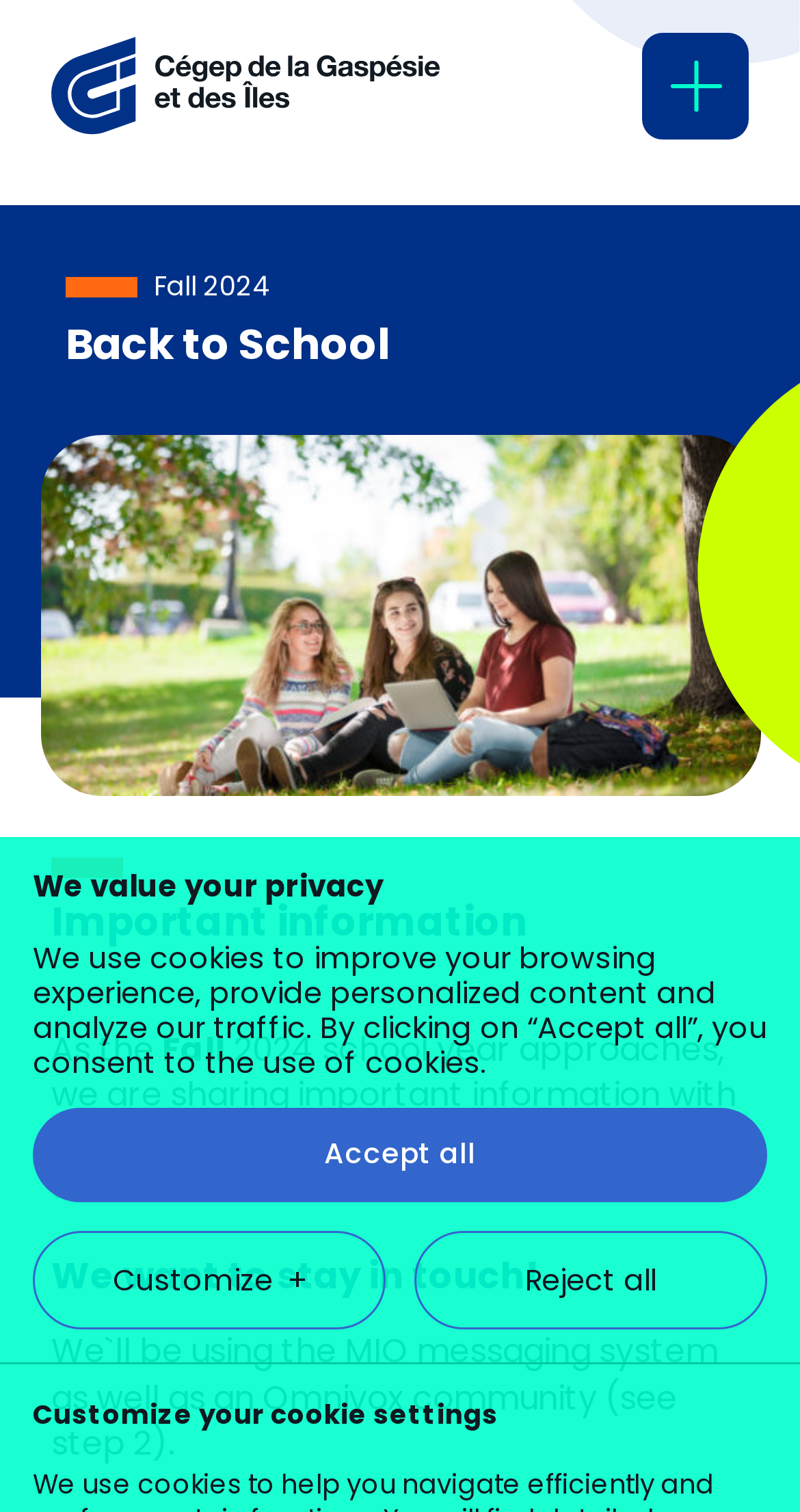Please identify the bounding box coordinates of the clickable area that will fulfill the following instruction: "Go back to top of the page". The coordinates should be in the format of four float numbers between 0 and 1, i.e., [left, top, right, bottom].

[0.815, 0.905, 0.949, 0.976]